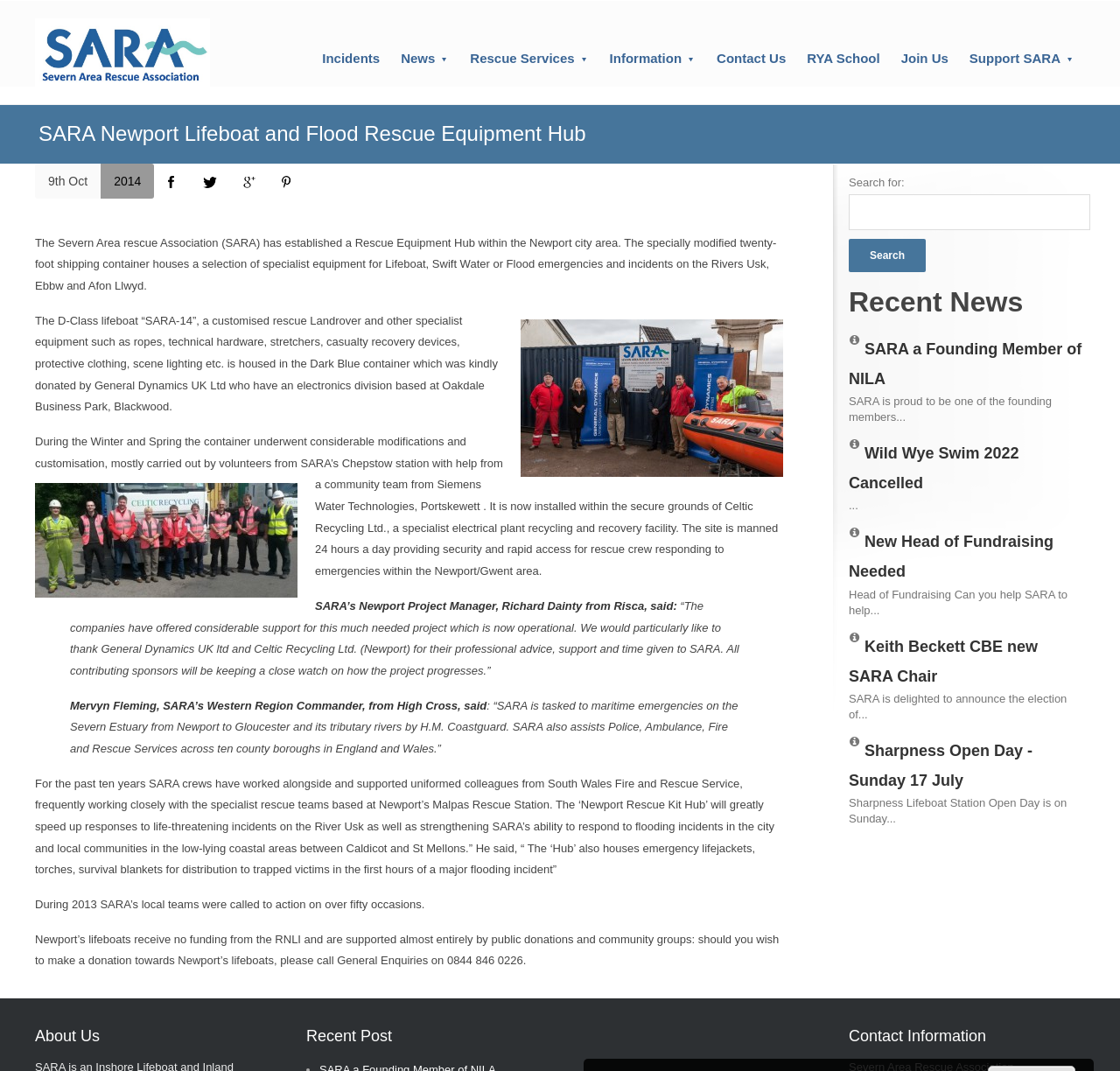Find the bounding box coordinates corresponding to the UI element with the description: "News". The coordinates should be formatted as [left, top, right, bottom], with values as floats between 0 and 1.

[0.349, 0.039, 0.41, 0.071]